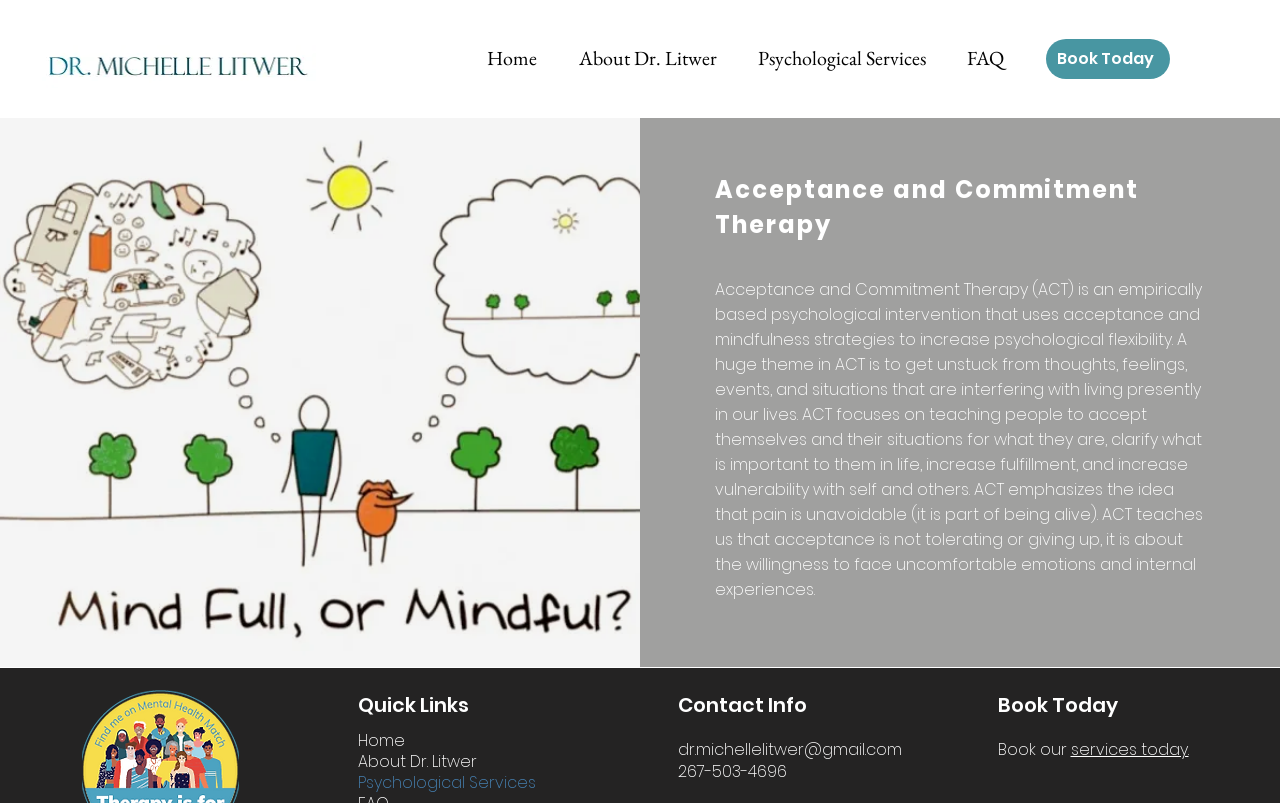Can you show the bounding box coordinates of the region to click on to complete the task described in the instruction: "Click the 'FAQ' link"?

[0.74, 0.051, 0.801, 0.095]